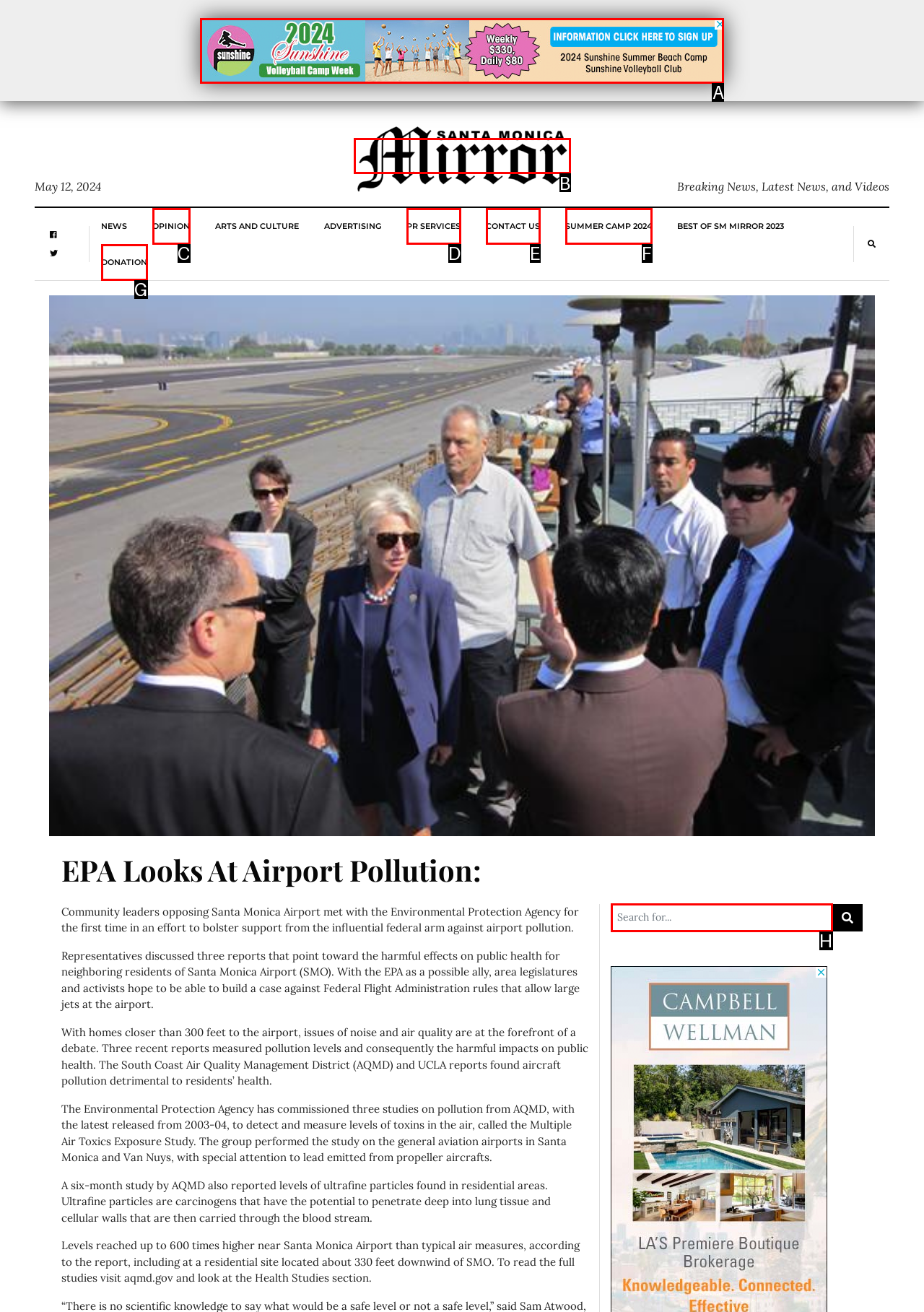For the task: Search for something, identify the HTML element to click.
Provide the letter corresponding to the right choice from the given options.

H